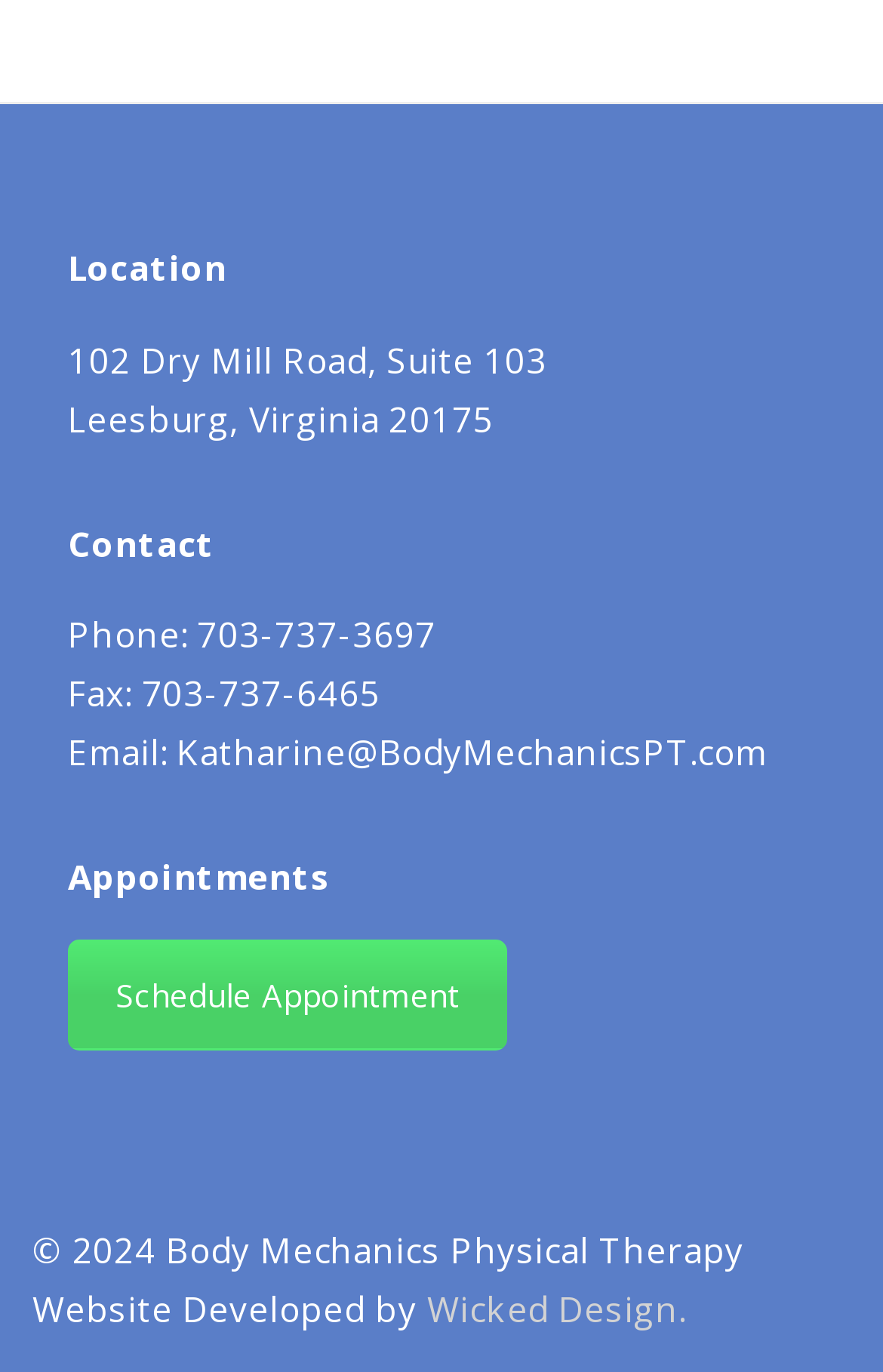Who developed the website?
Use the information from the image to give a detailed answer to the question.

I found the website developer by looking at the footer section of the webpage, where it lists the copyright information, including the text 'Website Developed by Wicked Design'.